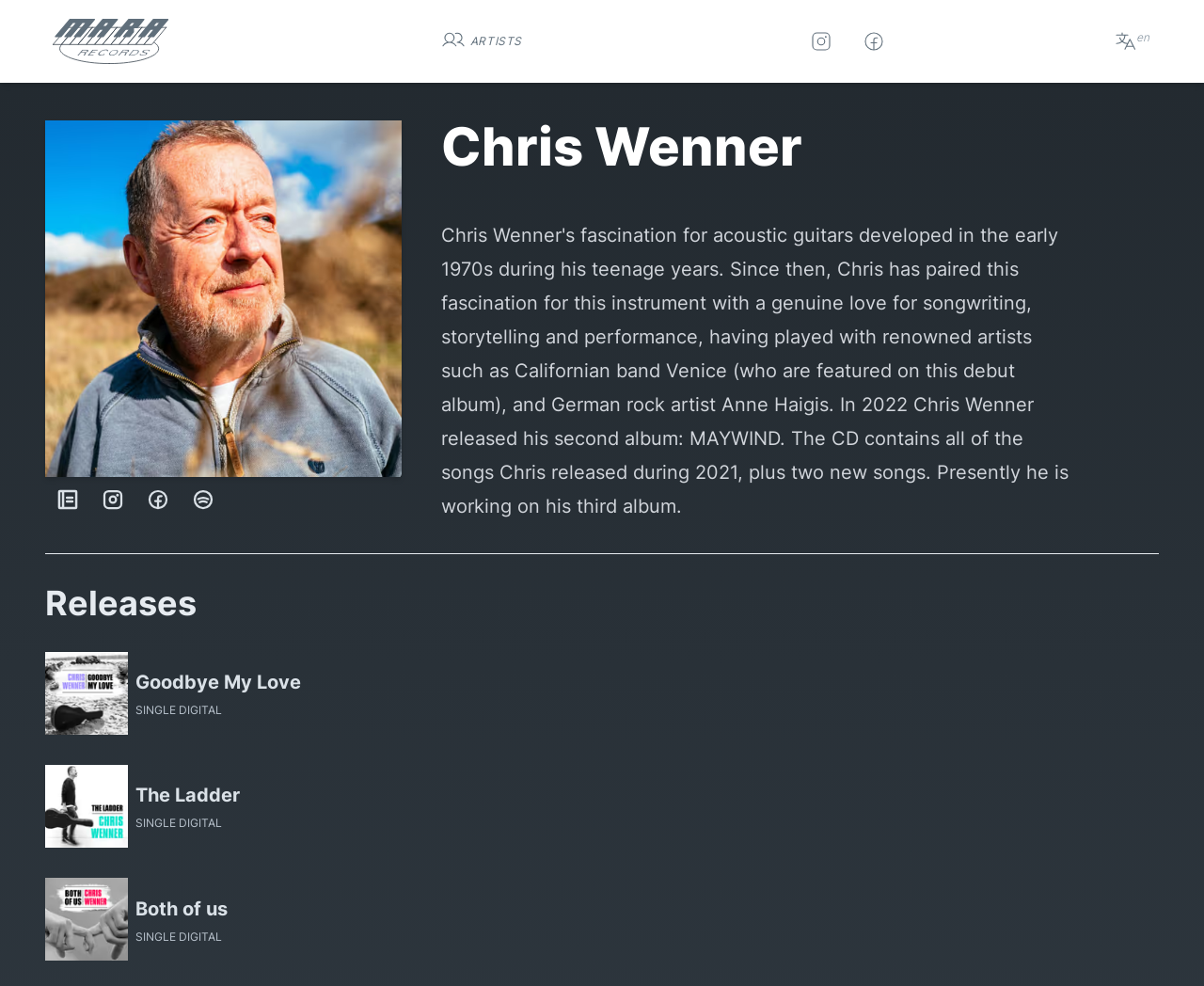Please examine the image and answer the question with a detailed explanation:
What is the name of the artist featured on this webpage?

The webpage has a heading 'Chris Wenner' and multiple links and images related to the artist, indicating that the webpage is about Chris Wenner.